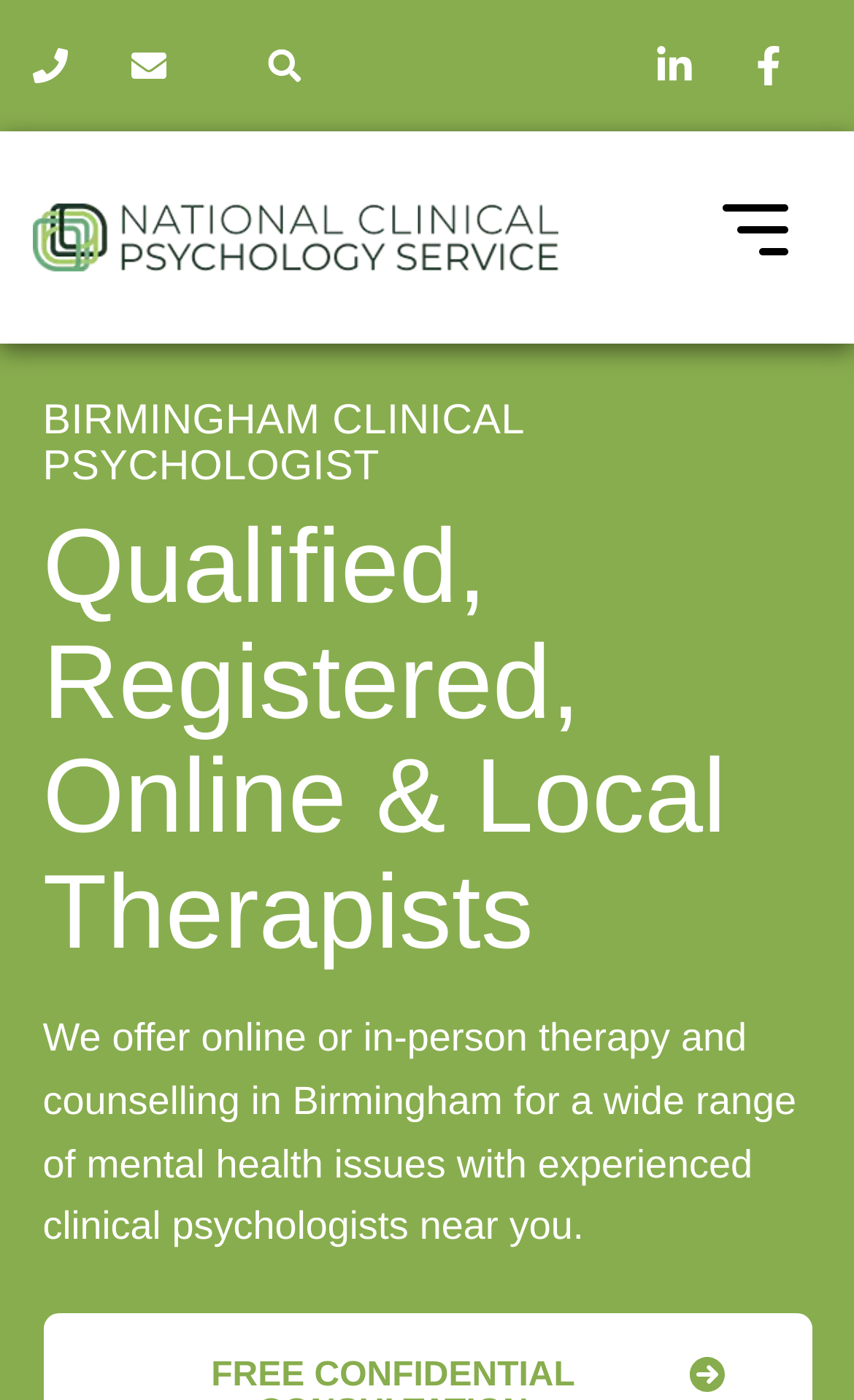Refer to the image and offer a detailed explanation in response to the question: What is the phone number to contact?

I found the phone number by looking at the links at the top of the webpage, and one of them is labeled as '0330 223 1844', which is a common format for a phone number in the UK.